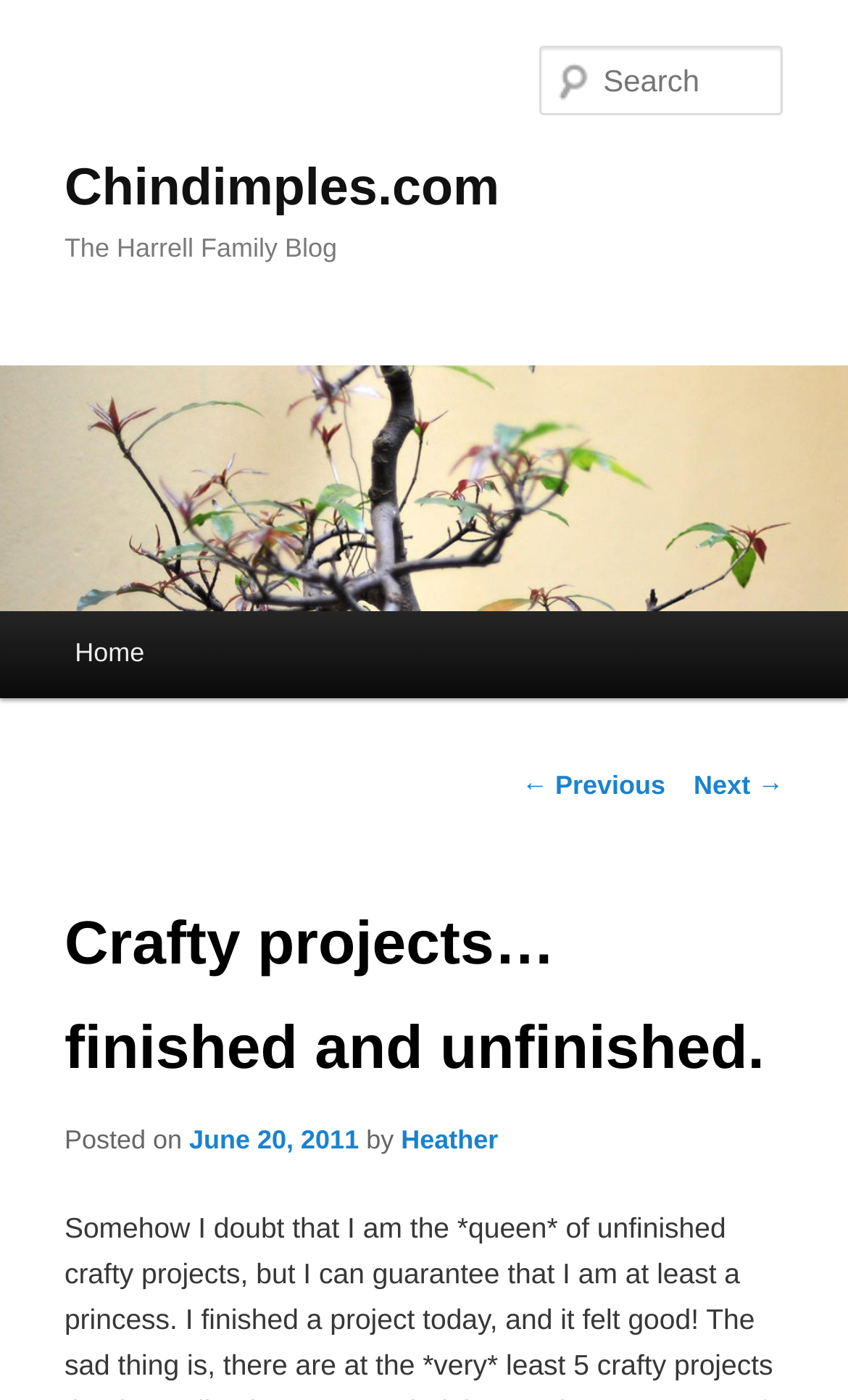Identify the bounding box for the described UI element. Provide the coordinates in (top-left x, top-left y, bottom-right x, bottom-right y) format with values ranging from 0 to 1: June 20, 2011

[0.223, 0.803, 0.423, 0.824]